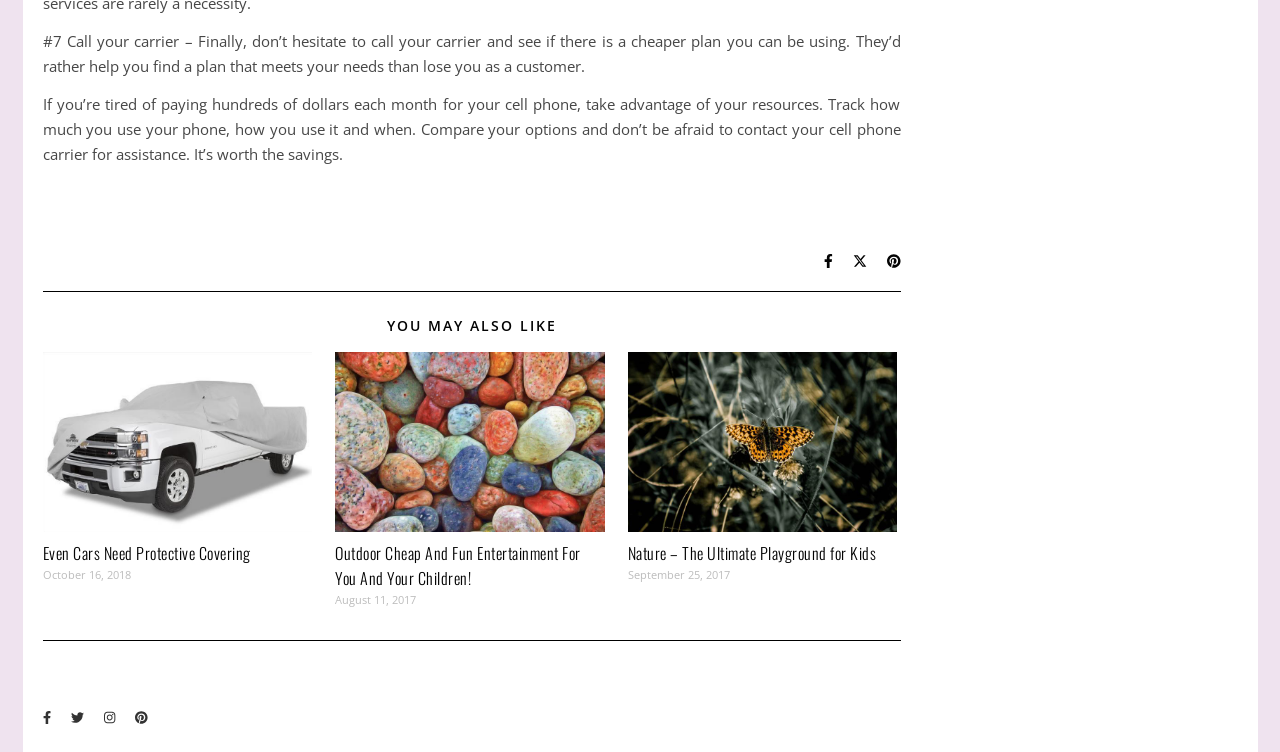How many links are in the footer section?
Using the information from the image, answer the question thoroughly.

In the footer section, there are three links, which can be identified by their bounding box coordinates and OCR text.